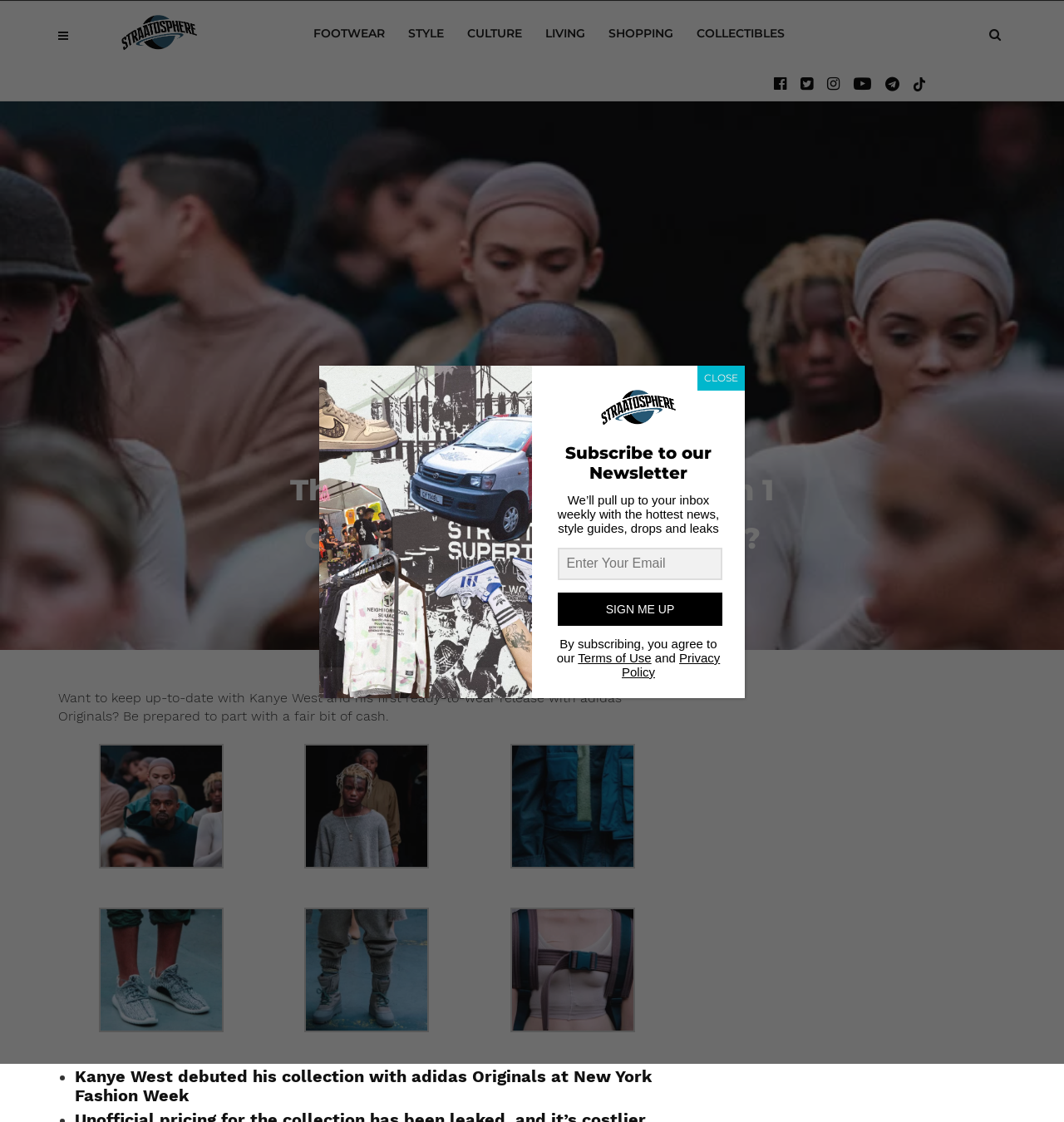Answer the question with a brief word or phrase:
What is the date mentioned in the webpage?

March 6, 2015